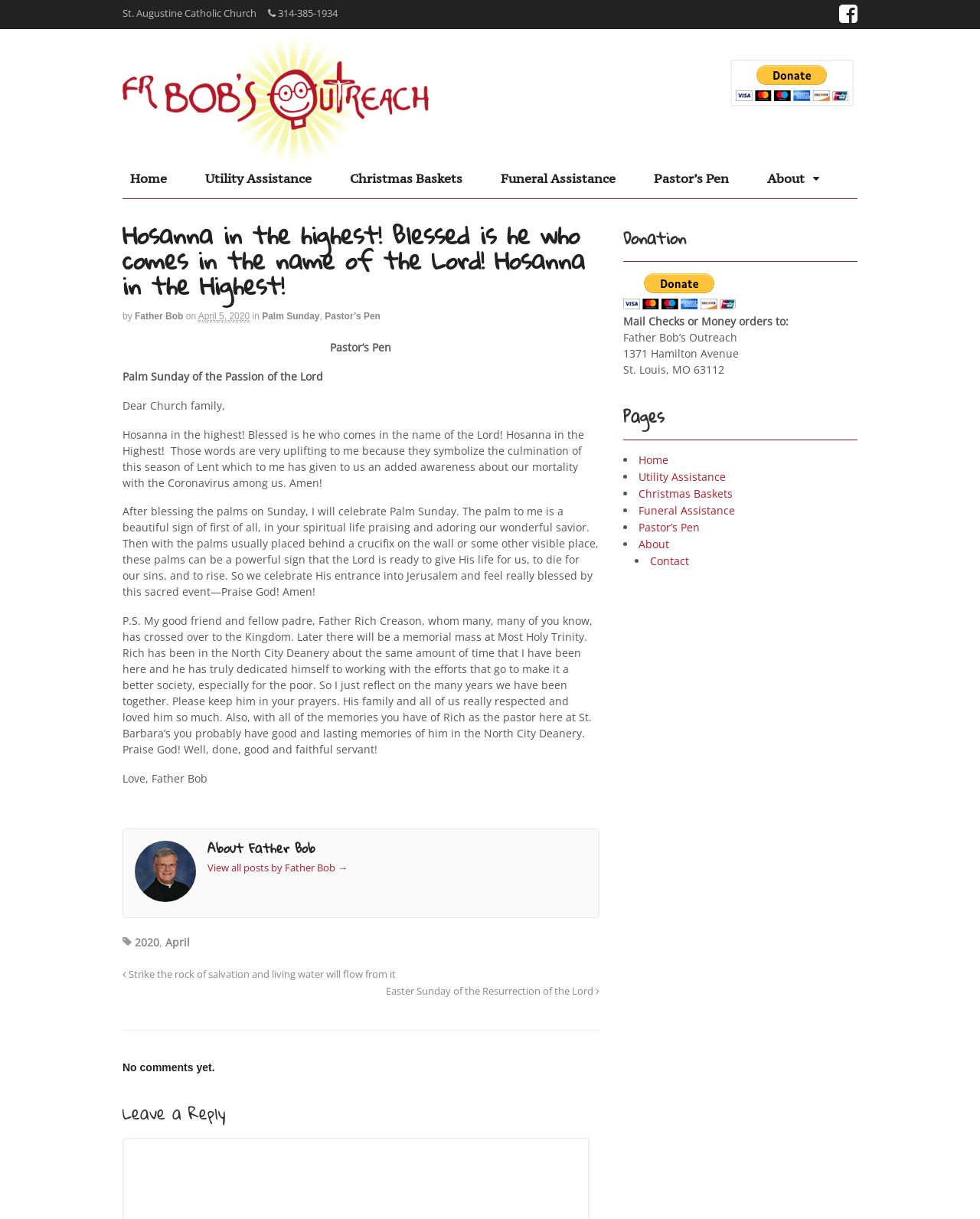Find and provide the bounding box coordinates for the UI element described here: "title="Helping Those We Can"". The coordinates should be given as four float numbers between 0 and 1: [left, top, right, bottom].

[0.125, 0.128, 0.438, 0.14]